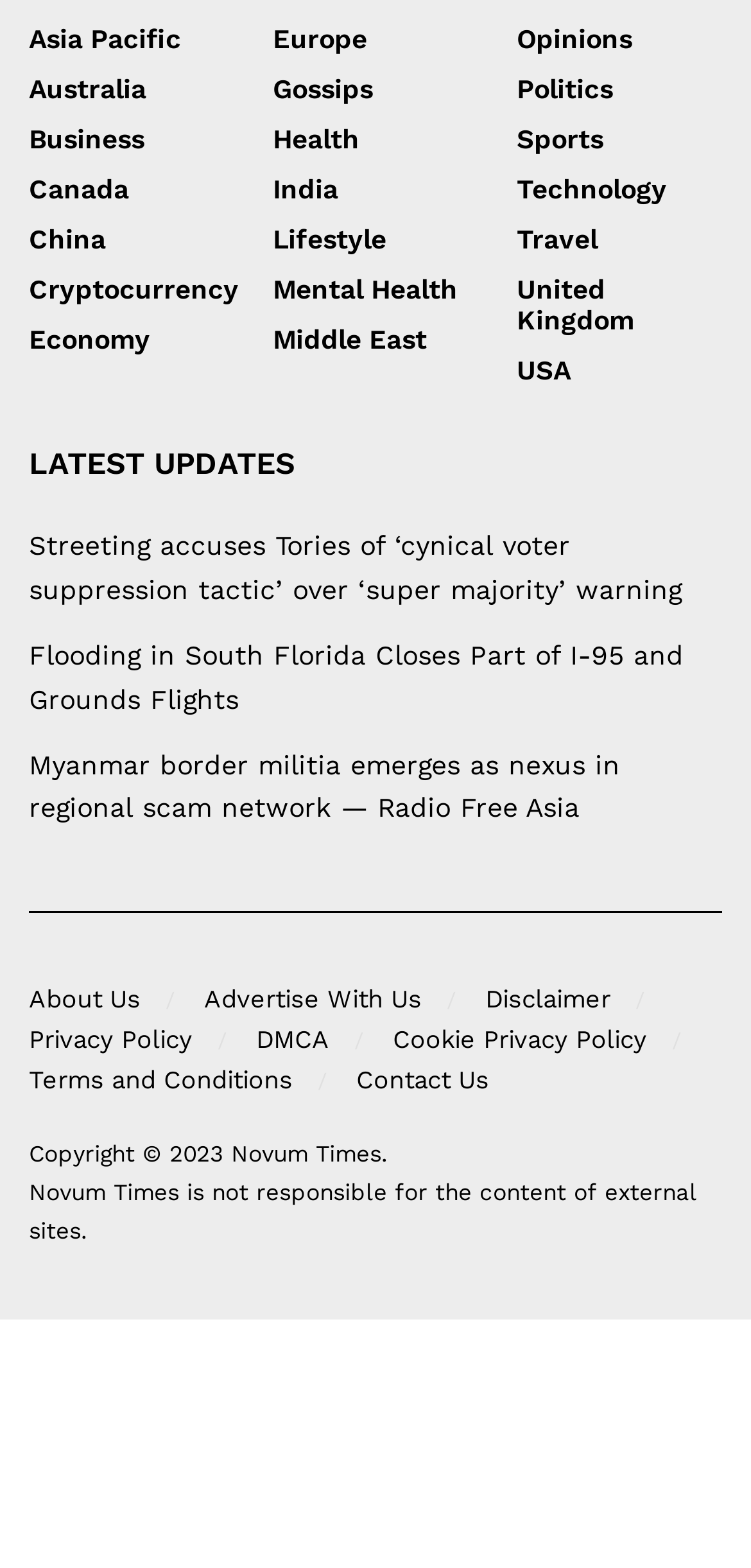Kindly determine the bounding box coordinates for the clickable area to achieve the given instruction: "view the image".

None